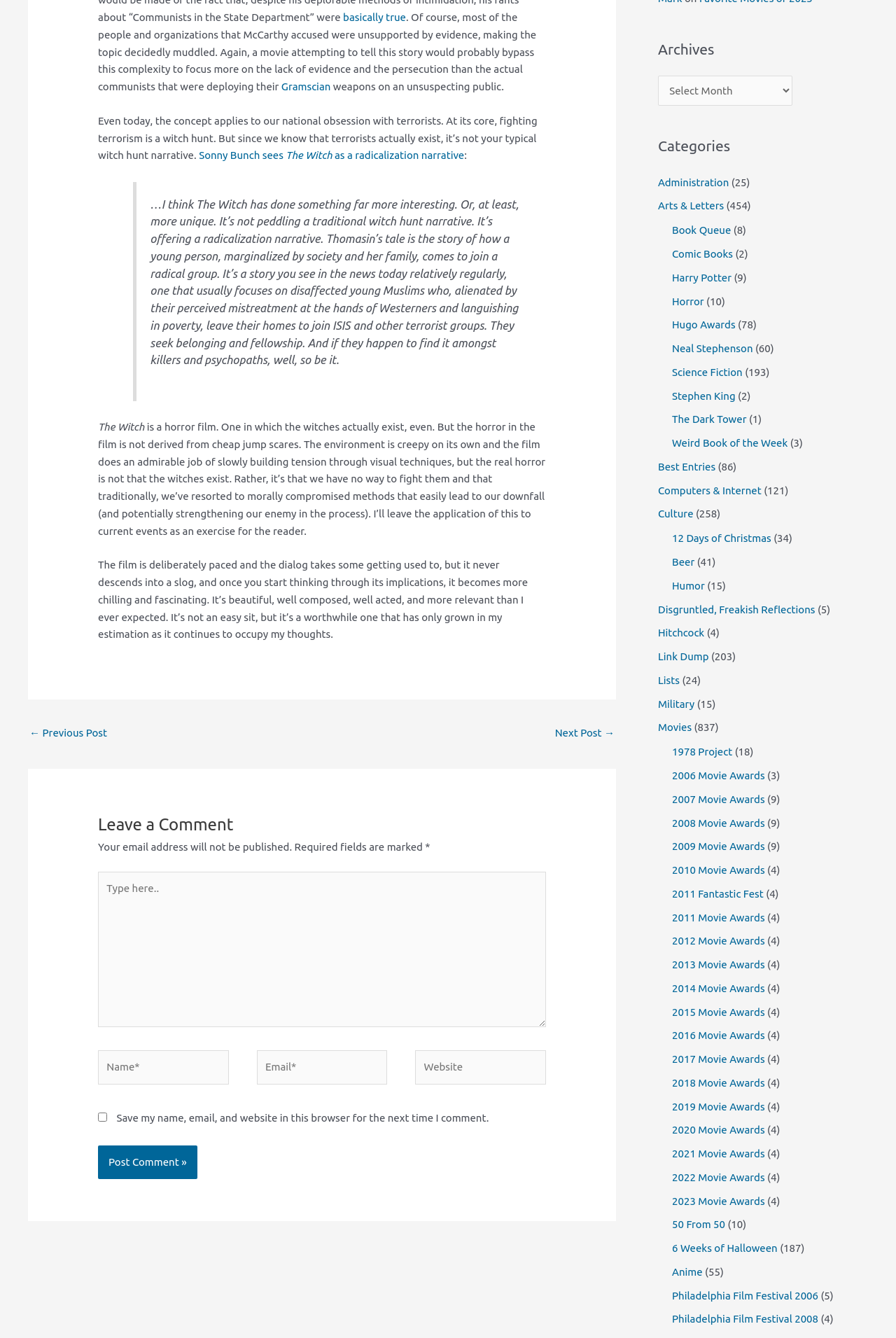Identify the bounding box coordinates of the section that should be clicked to achieve the task described: "Click the 'Post Comment »' button".

[0.109, 0.856, 0.22, 0.881]